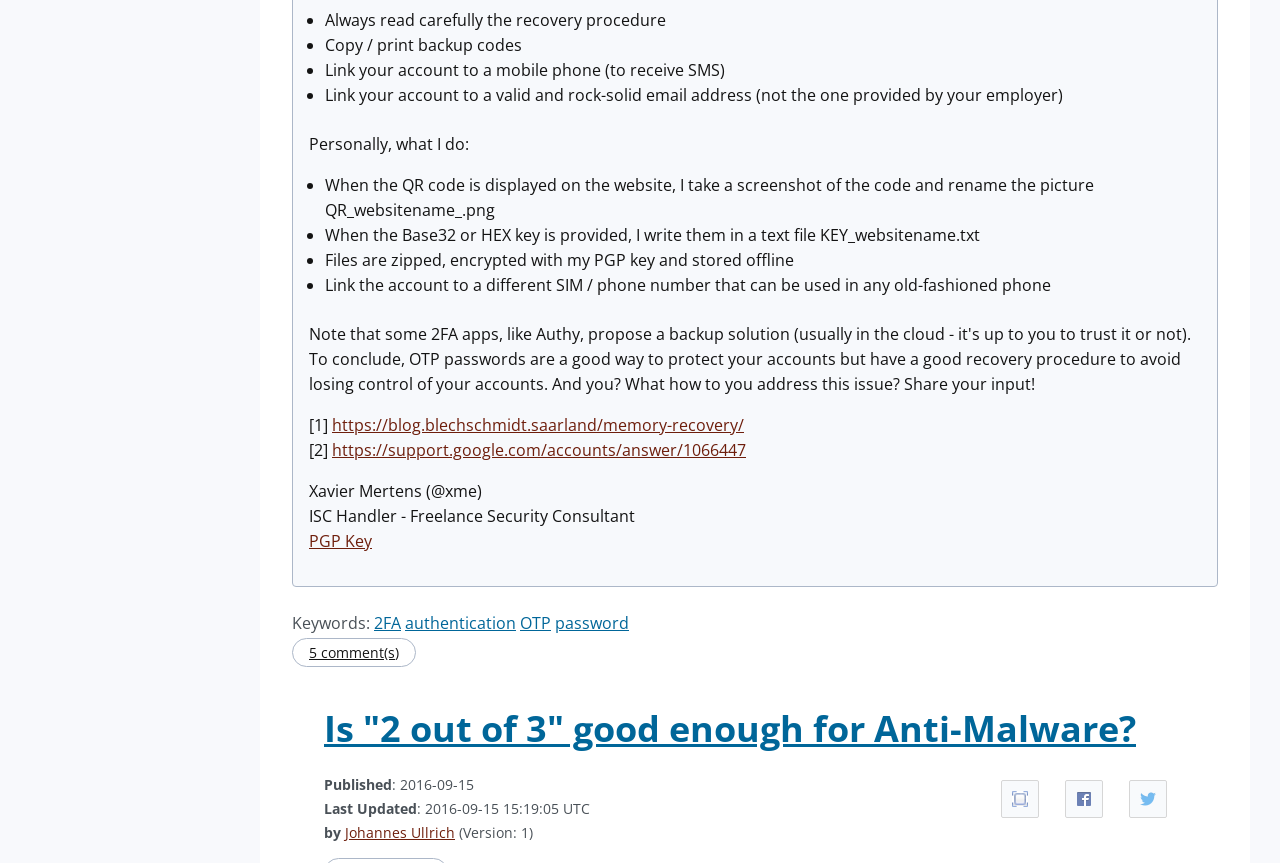Find the bounding box coordinates of the clickable area that will achieve the following instruction: "View the PGP Key".

[0.241, 0.614, 0.291, 0.639]